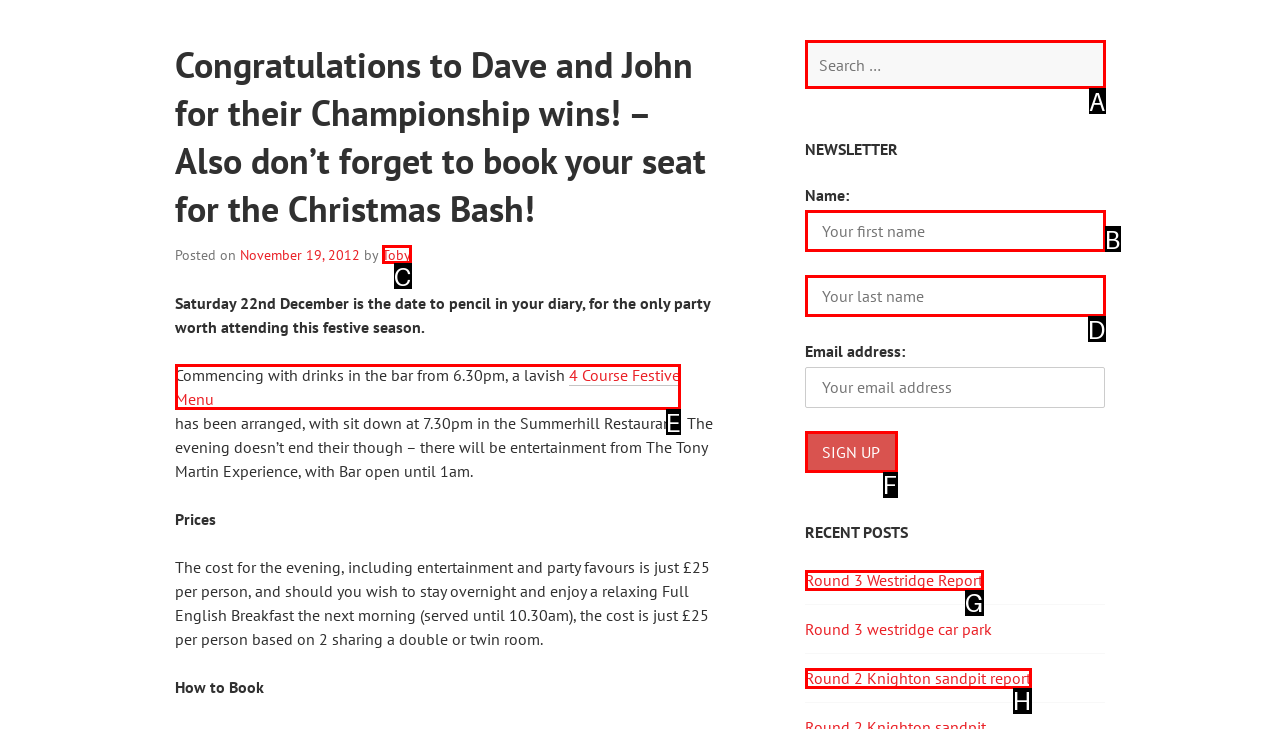Select the HTML element that fits the following description: Round 3 Westridge Report
Provide the letter of the matching option.

G